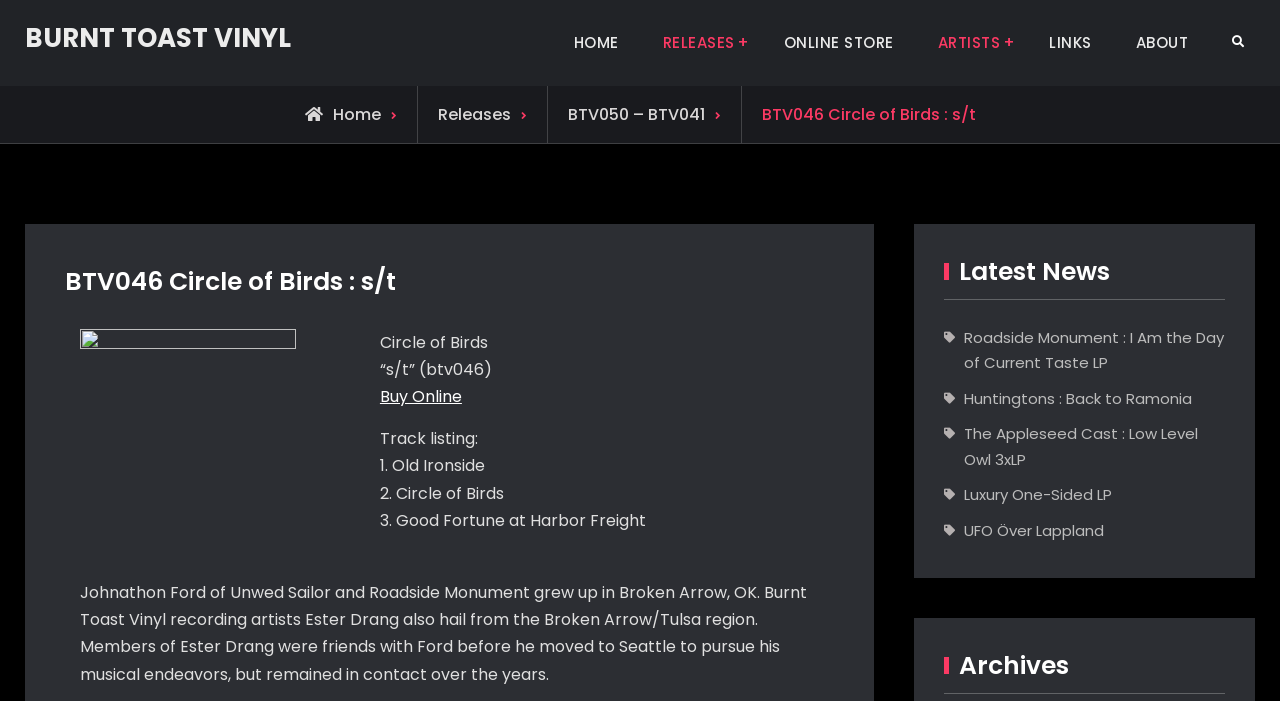Determine the bounding box coordinates of the target area to click to execute the following instruction: "Search for something."

None